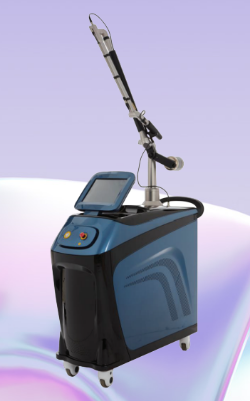What type of professionals would benefit from this device?
Carefully analyze the image and provide a thorough answer to the question.

The device is highlighted as a valuable asset for professionals in the beauty and dermatological fields, indicating that it would be beneficial for those working in these industries to have access to this technology.